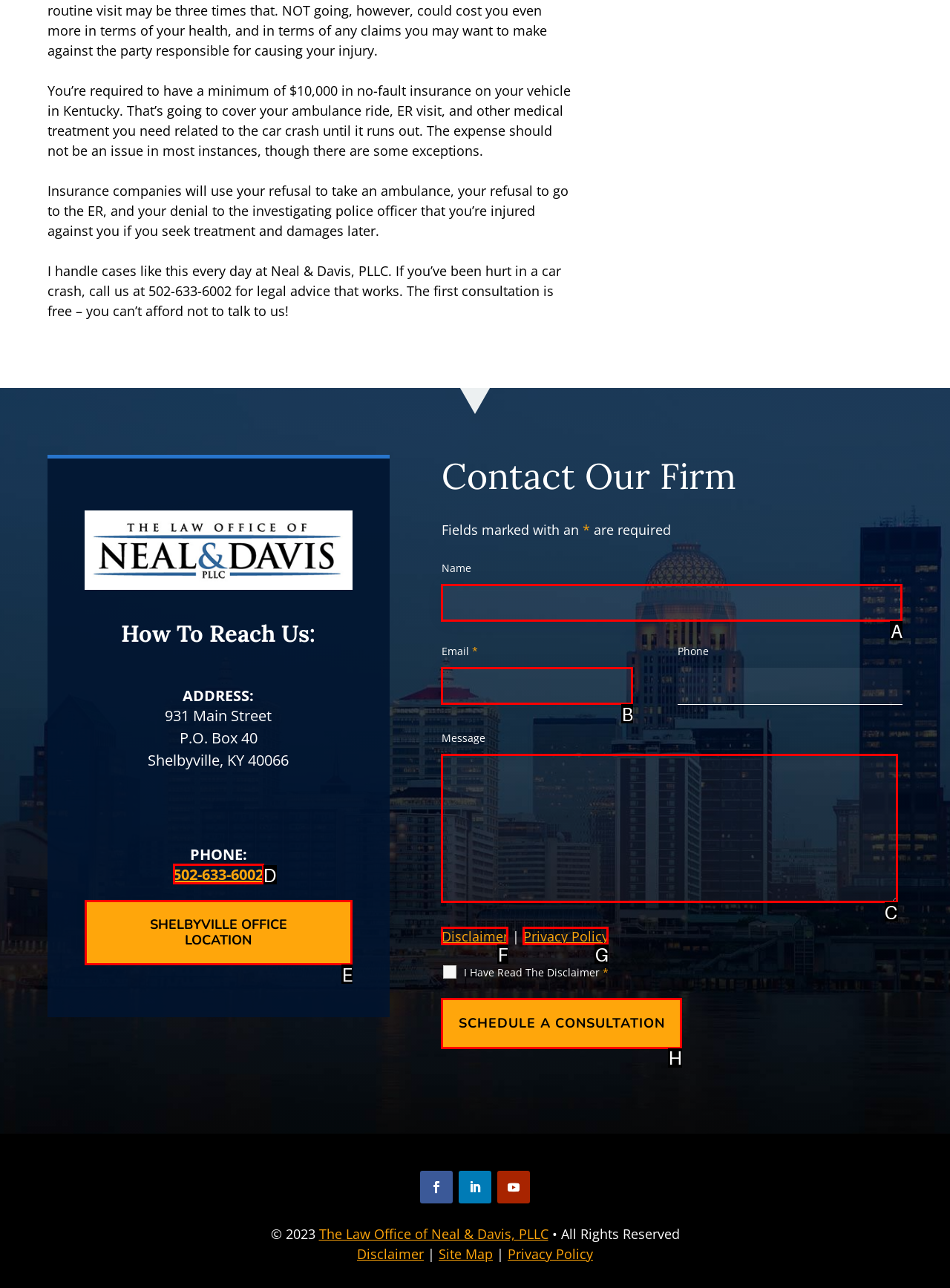From the choices given, find the HTML element that matches this description: Back to Members. Answer with the letter of the selected option directly.

None